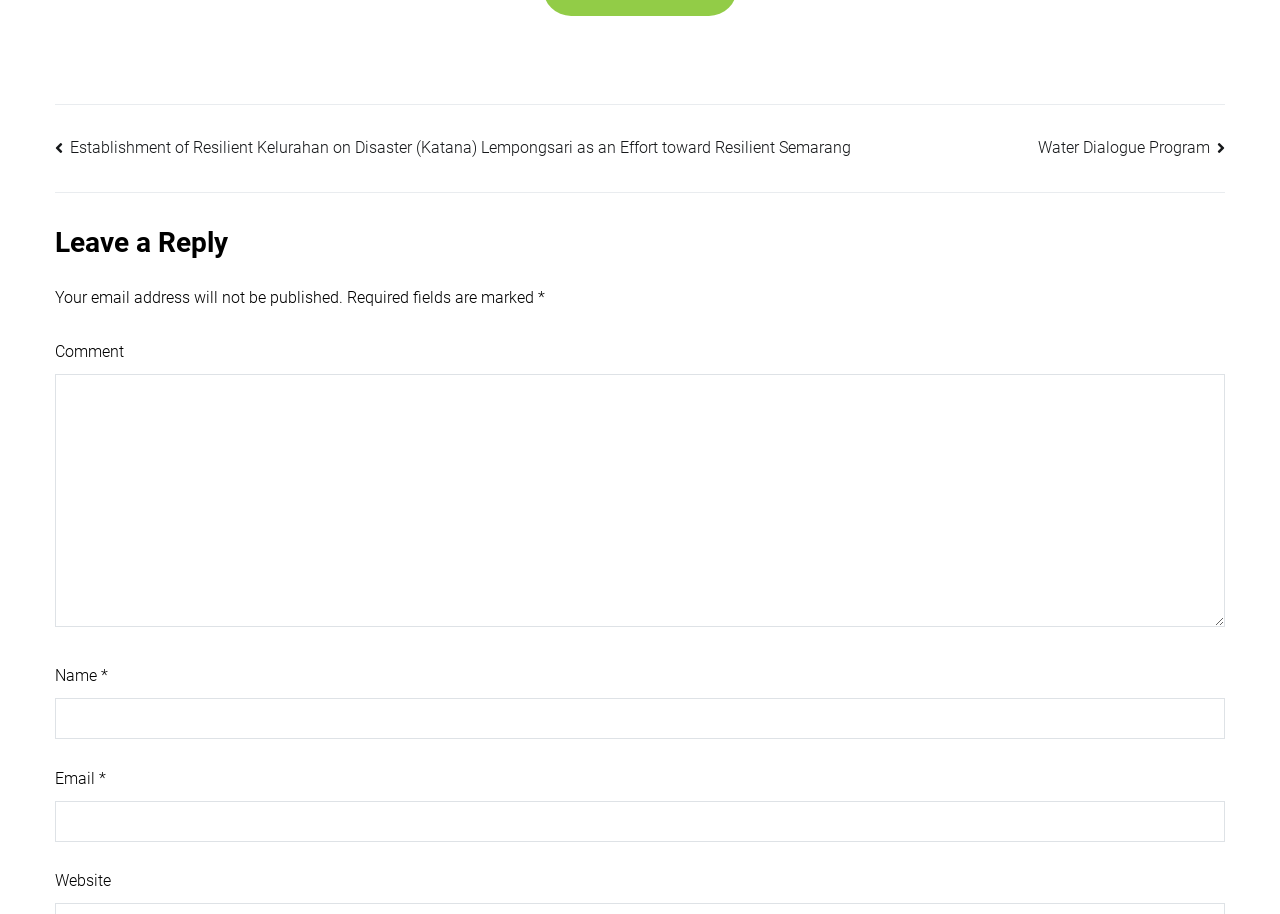Respond with a single word or phrase to the following question:
How many static text elements are there in the comment section?

5